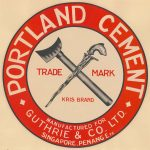Give a meticulous account of what the image depicts.

The image features a vintage logo for "Portland Cement," prominently displaying the brand name within a circular red border. At the center of the logo, two crossed tools—a pickaxe and a trowel—symbolize the construction and masonry industry. The text "TRADE MARK" is displayed above the tools, while "KRIS BRAND" is located below, indicating a specific product line. The logo is marked as manufactured for "Guthrie & Co Ltd," with additional details noting its origin in Singapore, specifically in Penang. This design reflects a historical approach to branding in construction materials, capturing the essence of craftsmanship associated with Portland cement.